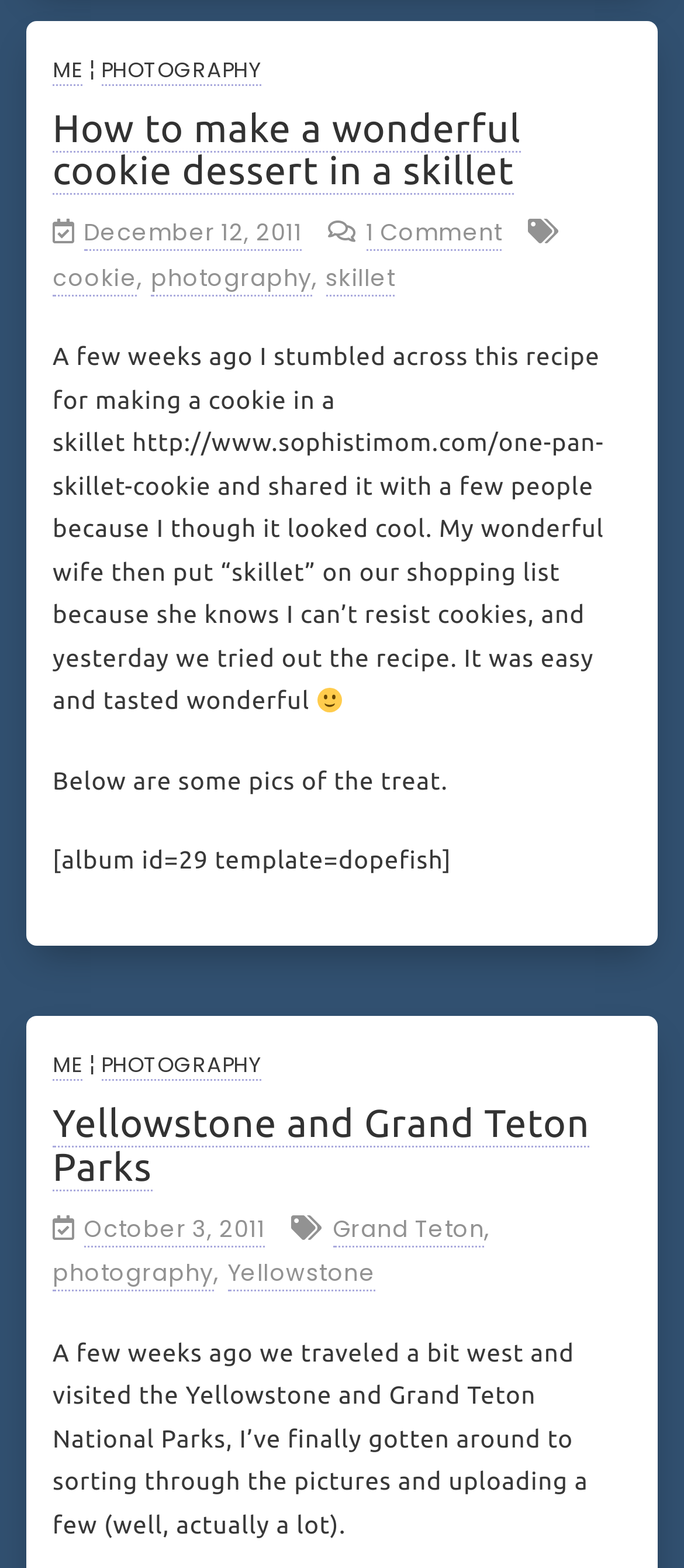Provide the bounding box coordinates for the specified HTML element described in this description: "Me". The coordinates should be four float numbers ranging from 0 to 1, in the format [left, top, right, bottom].

[0.077, 0.034, 0.121, 0.054]